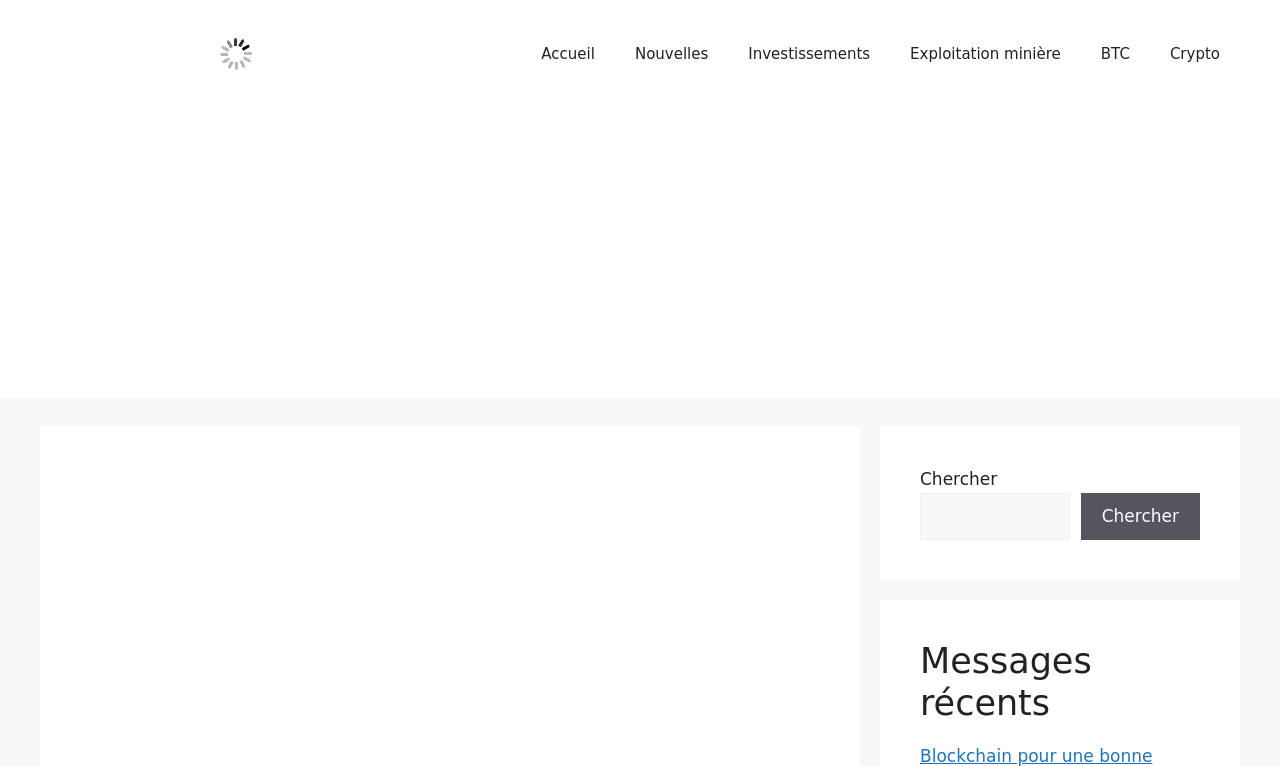What is the name of the website?
Make sure to answer the question with a detailed and comprehensive explanation.

I found the website name by looking at the banner element at the top of the page, which contains a link with the text 'bitcoin-tidings.com'.